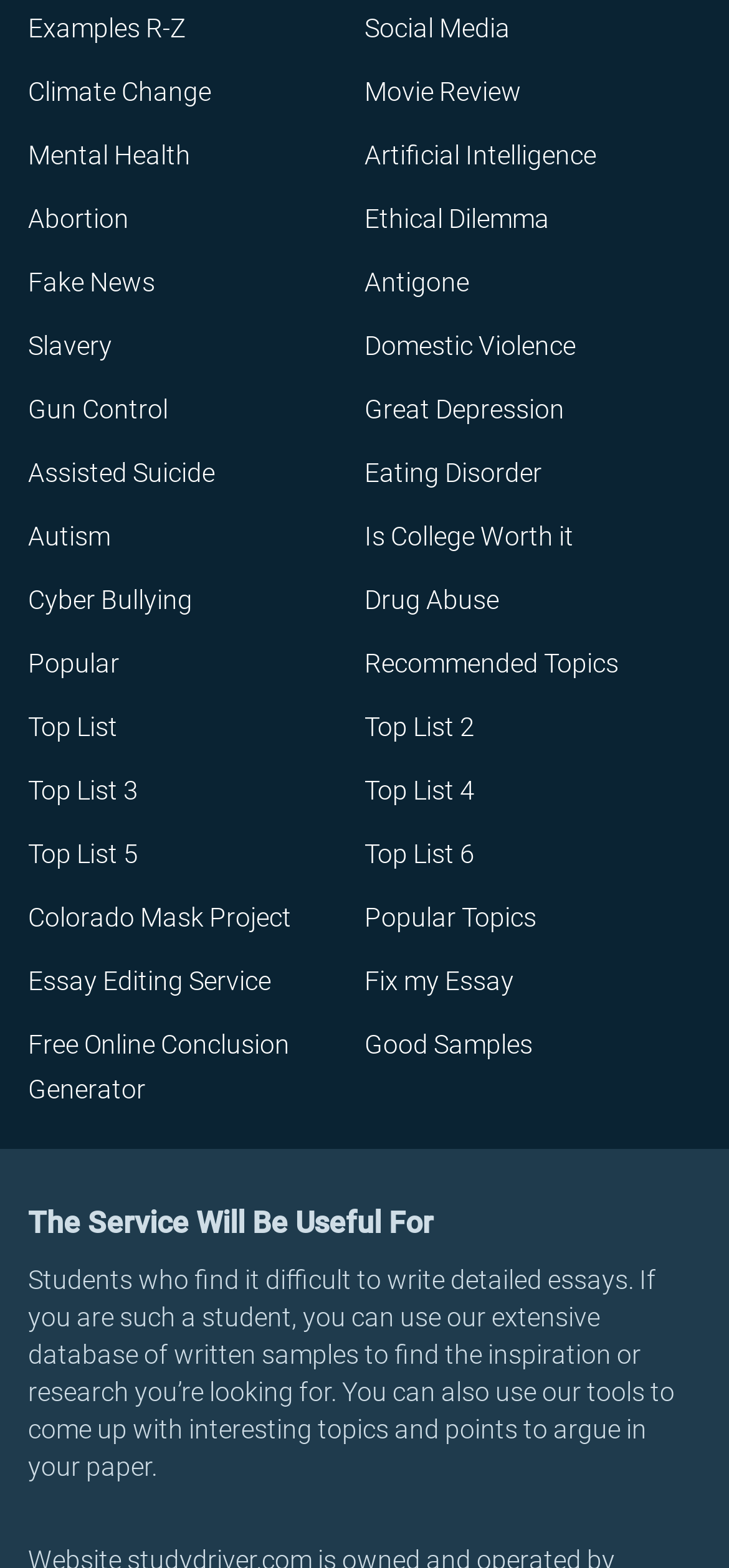What is the purpose of the service according to the webpage?
Based on the screenshot, give a detailed explanation to answer the question.

I read the StaticText element with the text 'The Service Will Be Useful For' and its subsequent description, which states that the service is useful for students who find it difficult to write detailed essays and provides tools to help them with essay writing.